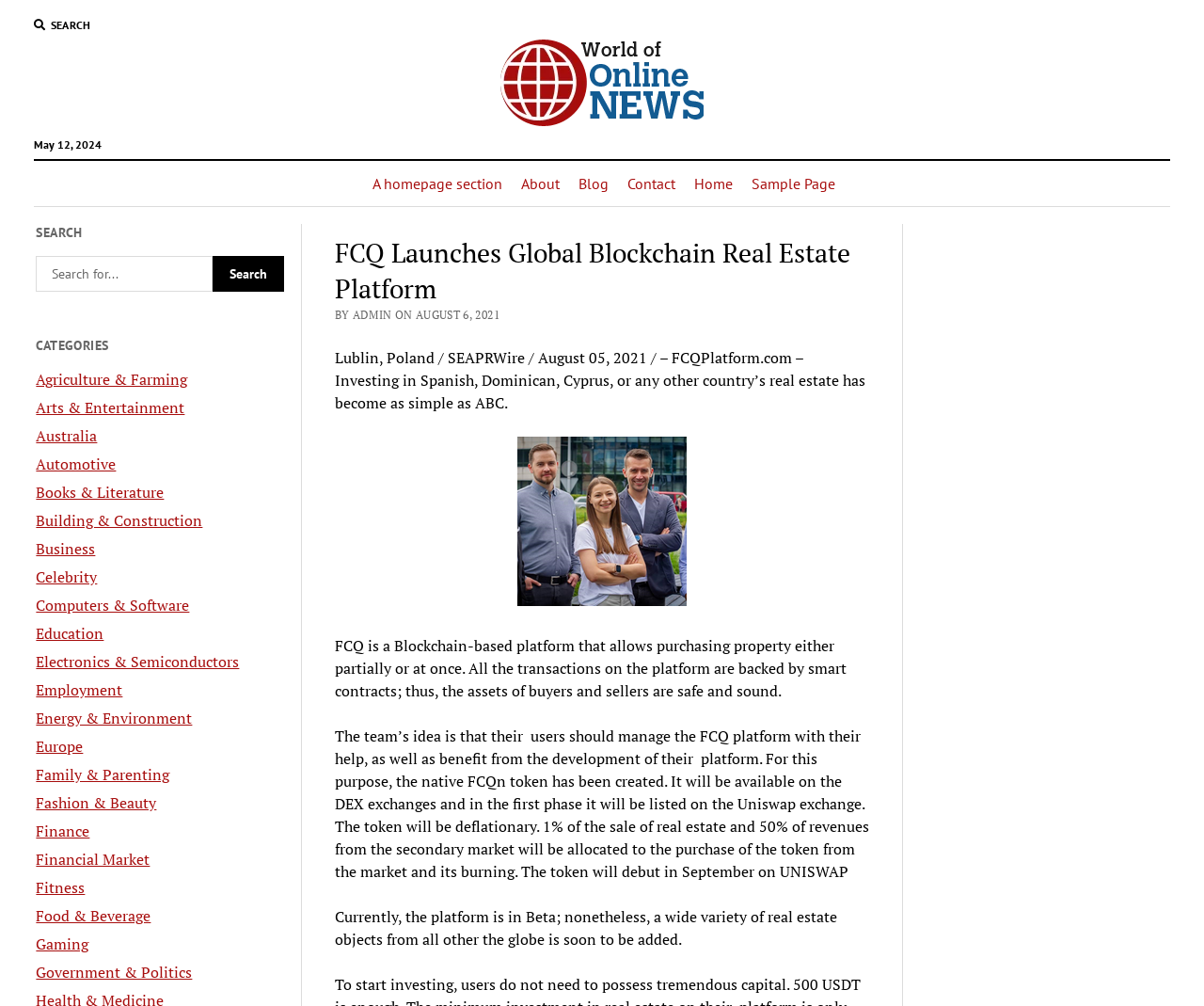Please identify the bounding box coordinates of the element's region that should be clicked to execute the following instruction: "Read the article about FCQ Launches Global Blockchain Real Estate Platform". The bounding box coordinates must be four float numbers between 0 and 1, i.e., [left, top, right, bottom].

[0.278, 0.234, 0.722, 0.305]